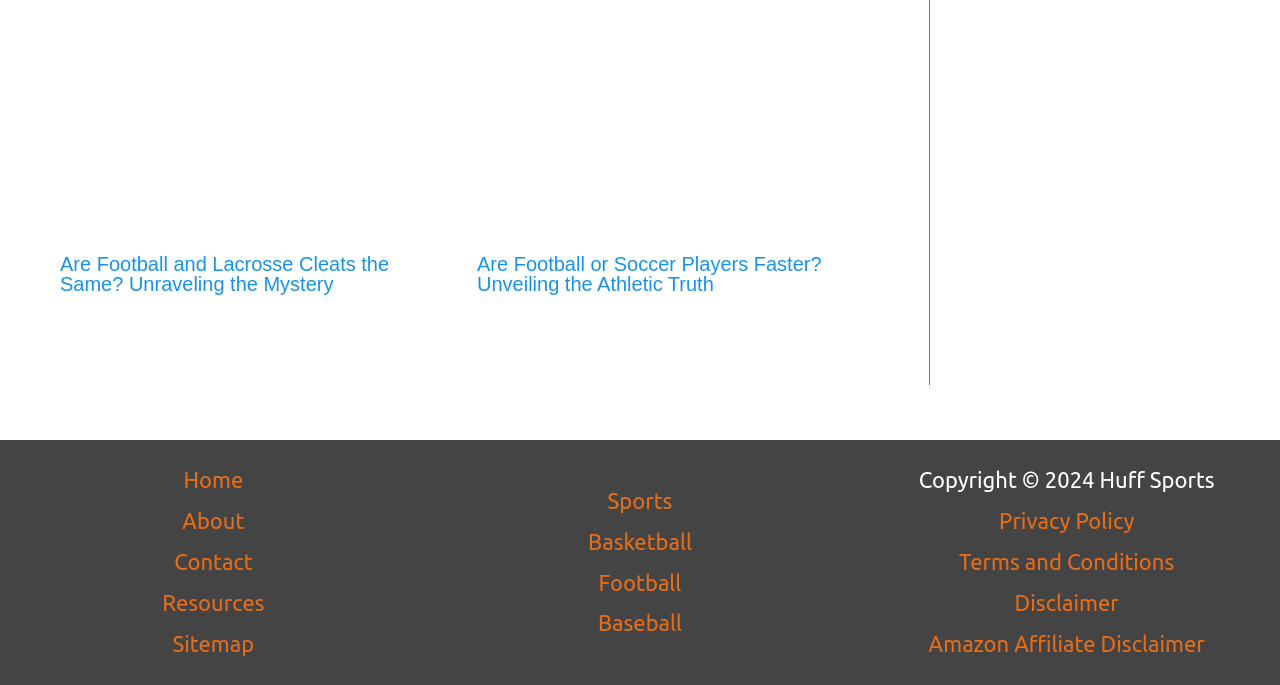Answer briefly with one word or phrase:
What is the topic of the first article?

Football and Lacrosse Cleats